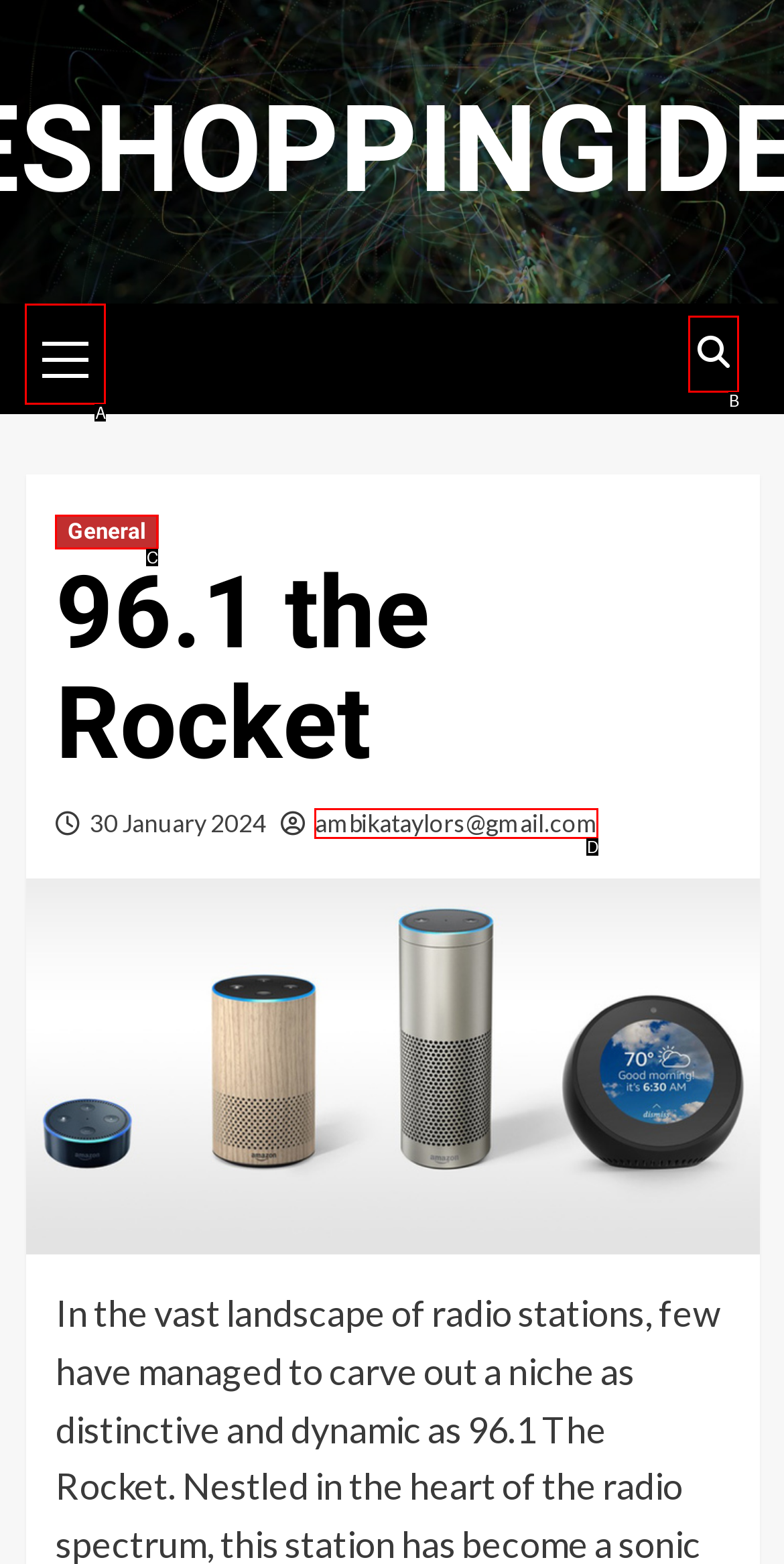Find the option that best fits the description: title="Search". Answer with the letter of the option.

B